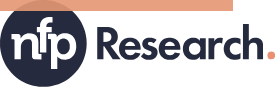Provide a short answer to the following question with just one word or phrase: What is the shape of the motif in the logo?

Circular